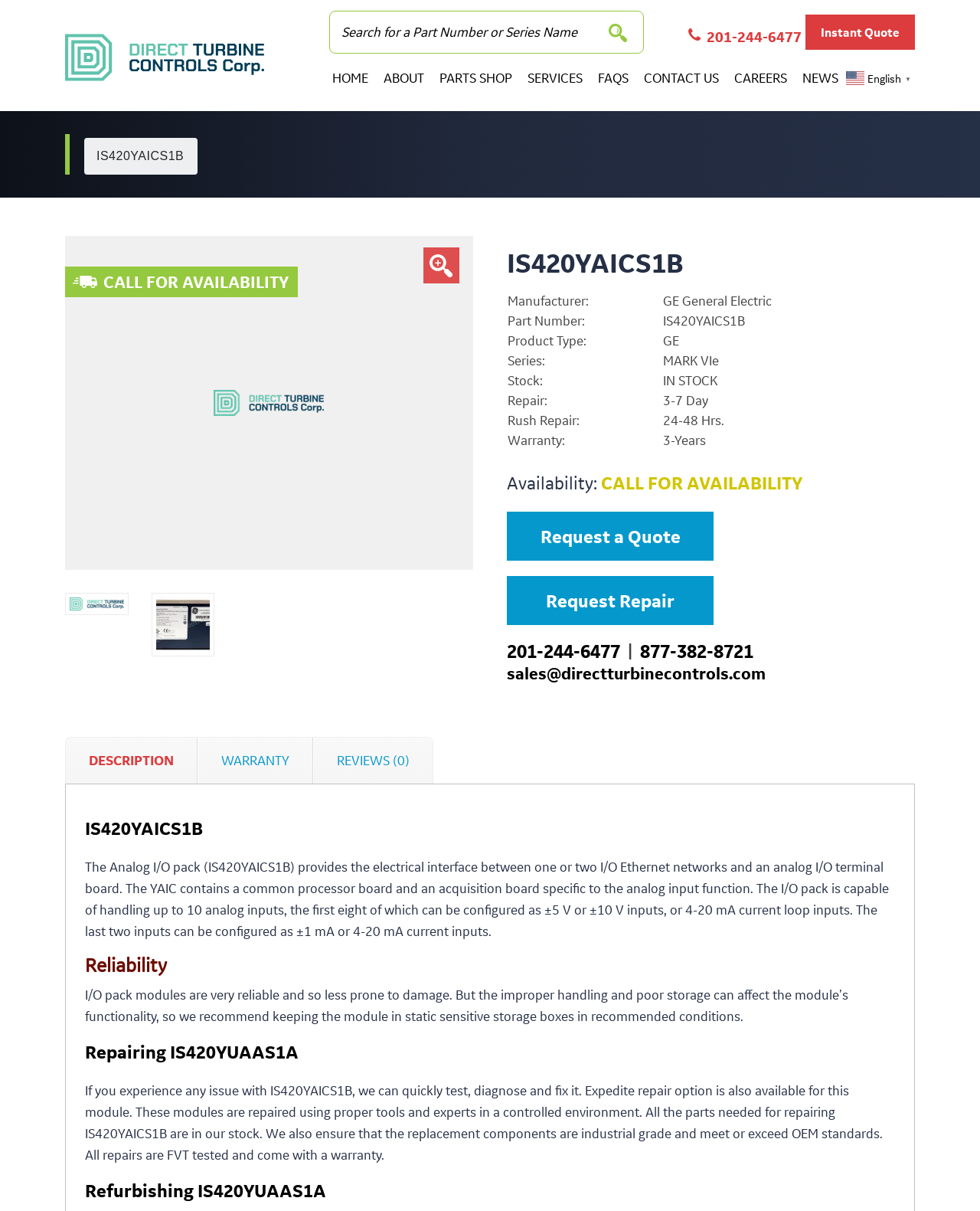Find the bounding box coordinates of the element to click in order to complete this instruction: "Search for a Part Number or Series Name". The bounding box coordinates must be four float numbers between 0 and 1, denoted as [left, top, right, bottom].

[0.337, 0.009, 0.61, 0.044]